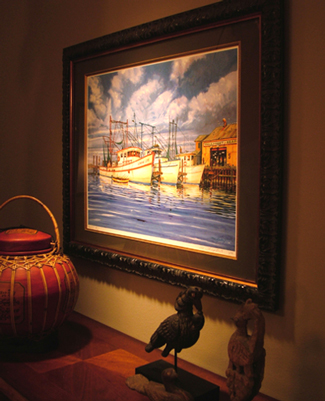Provide a one-word or brief phrase answer to the question:
What type of materials are used to make the fine art prints?

Archival materials